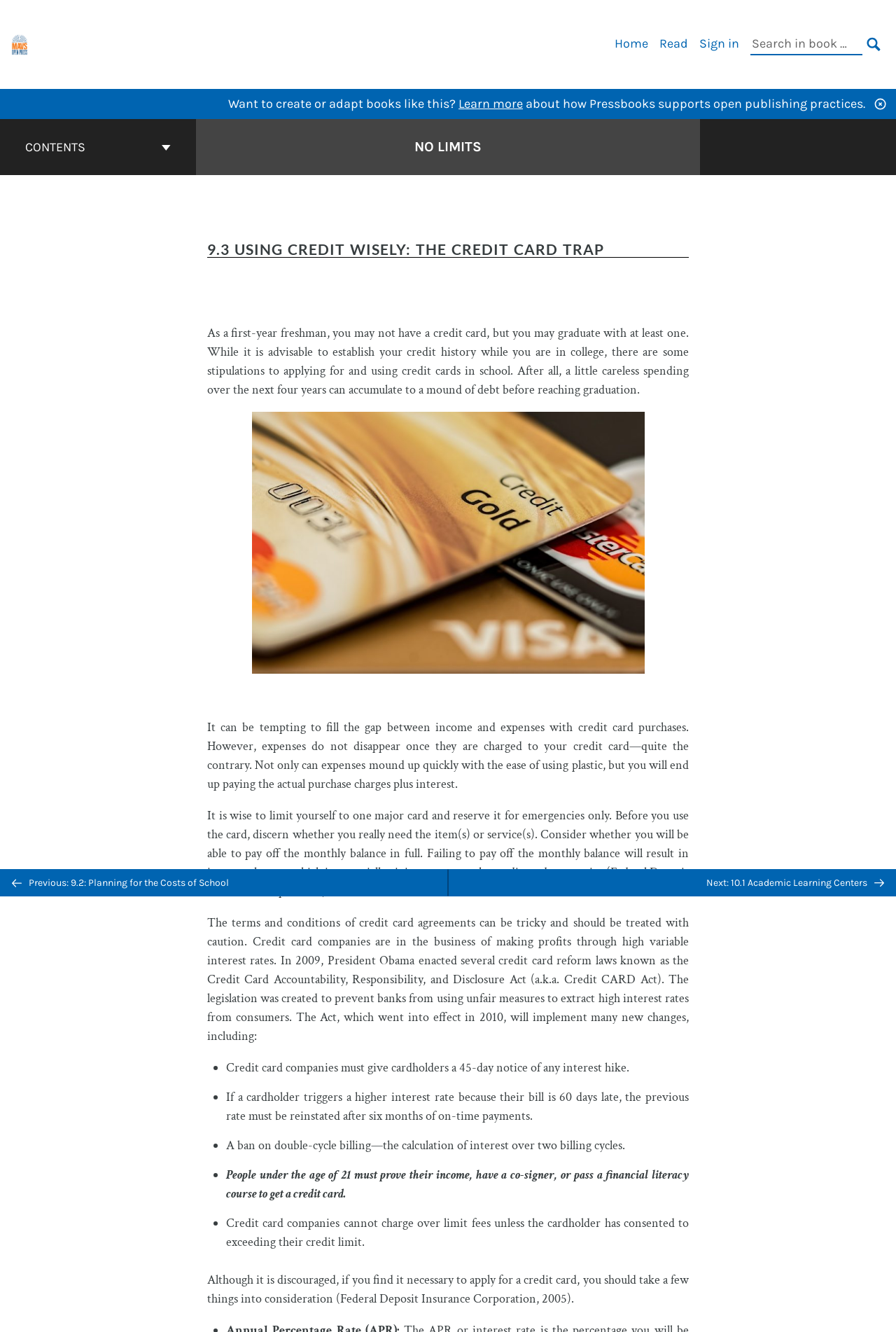Identify the bounding box coordinates of the specific part of the webpage to click to complete this instruction: "Search in book".

[0.838, 0.025, 0.988, 0.042]